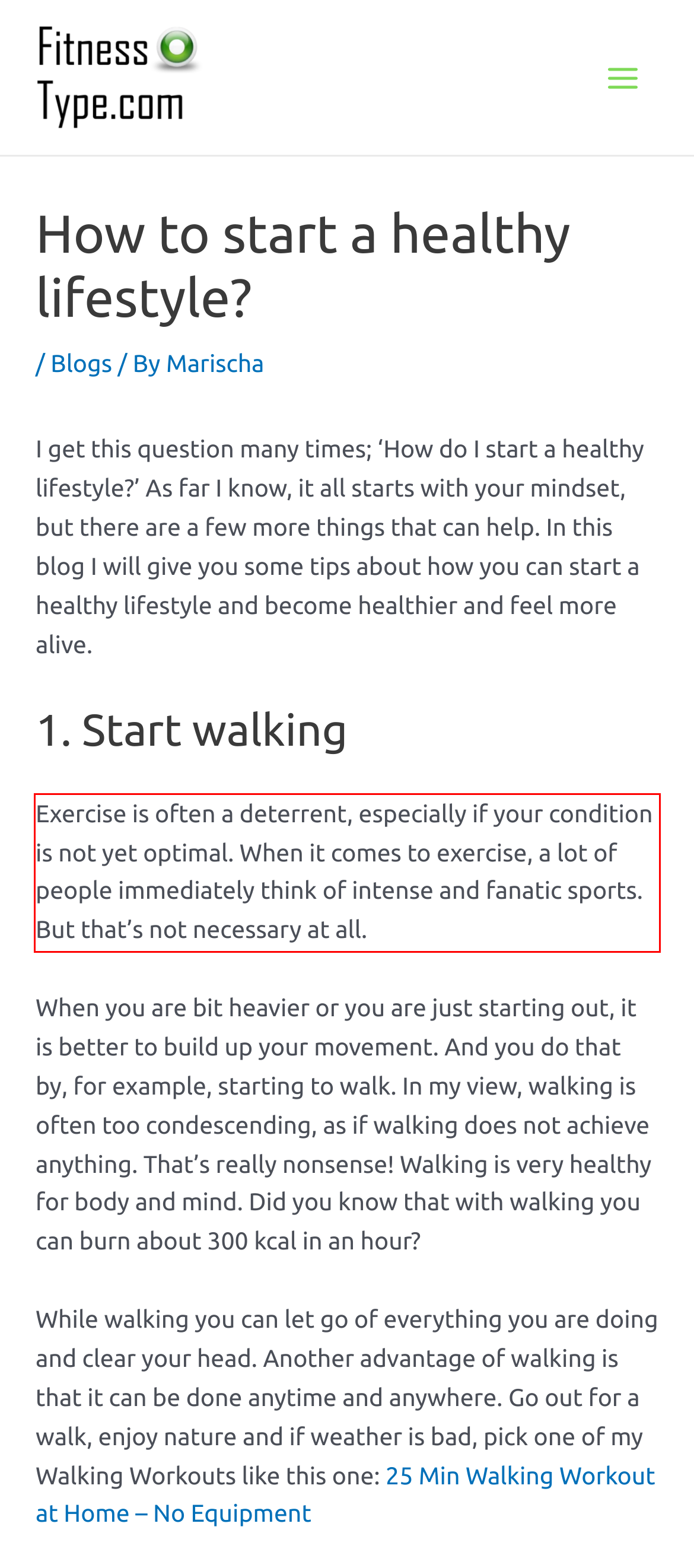Given a screenshot of a webpage containing a red bounding box, perform OCR on the text within this red bounding box and provide the text content.

Exercise is often a deterrent, especially if your condition is not yet optimal. When it comes to exercise, a lot of people immediately think of intense and fanatic sports. But that’s not necessary at all.